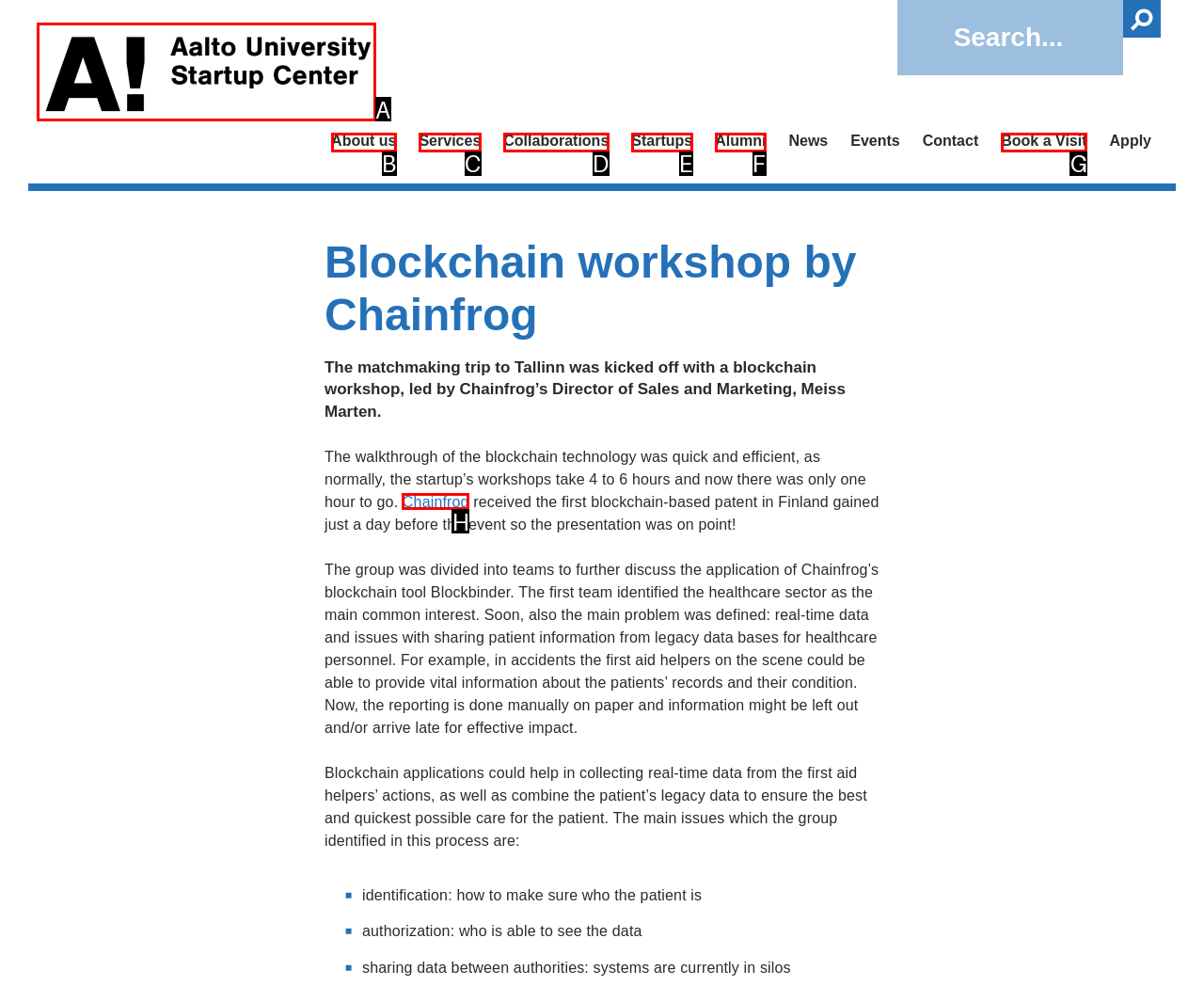Out of the given choices, which letter corresponds to the UI element required to Click on Aalto Startup Center? Answer with the letter.

A